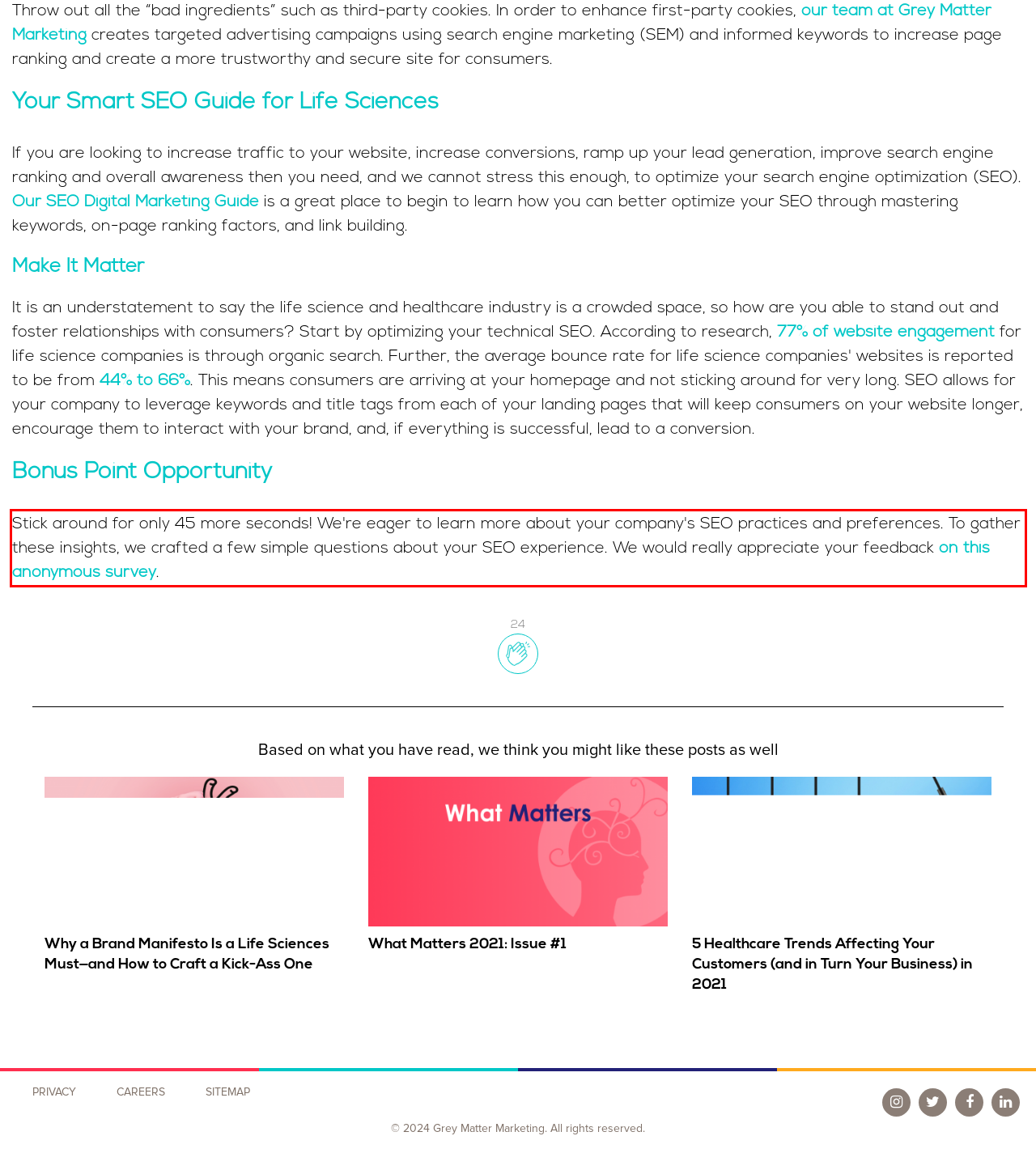Within the screenshot of the webpage, locate the red bounding box and use OCR to identify and provide the text content inside it.

Stick around for only 45 more seconds! We're eager to learn more about your company's SEO practices and preferences. To gather these insights, we crafted a few simple questions about your SEO experience. We would really appreciate your feedback on this anonymous survey.